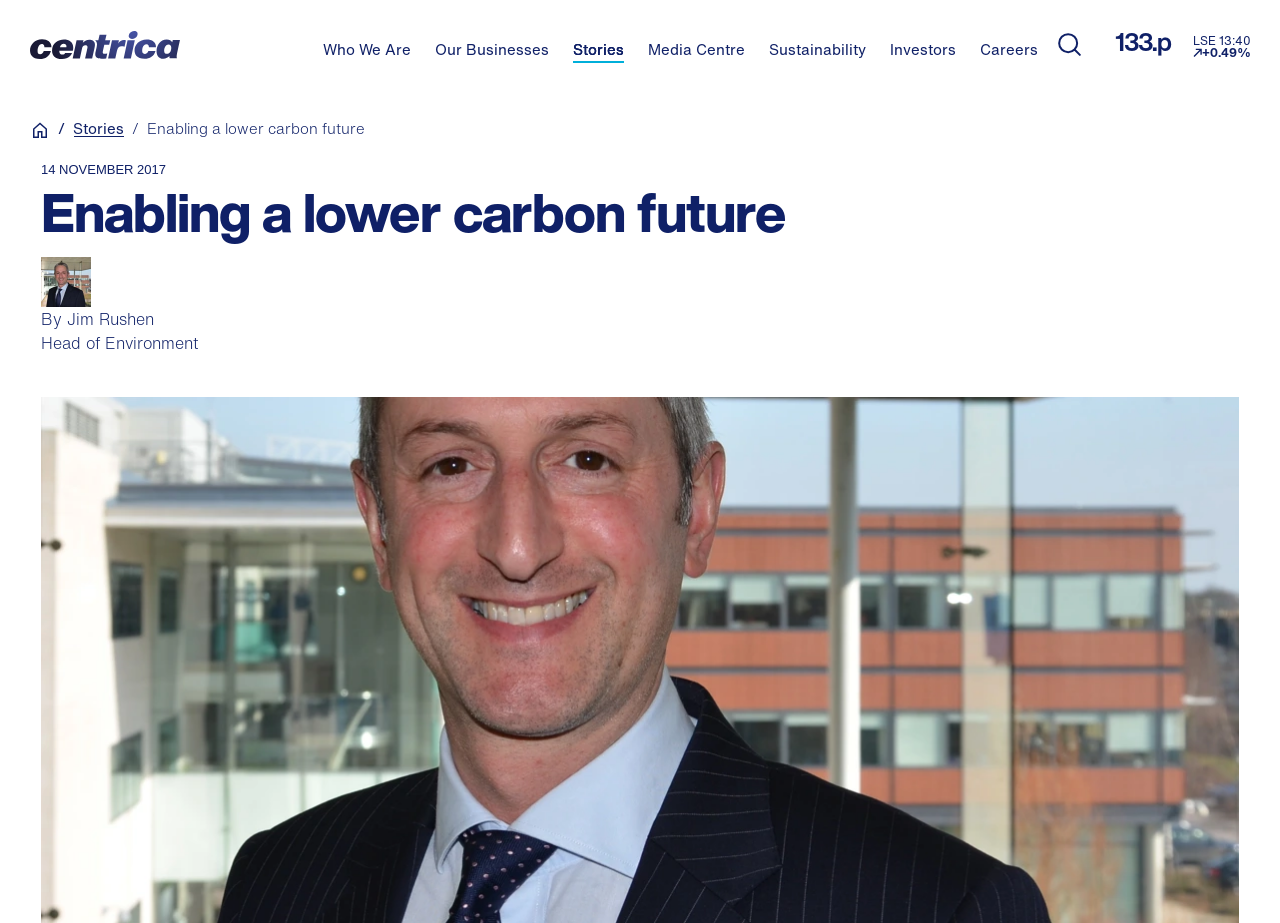Please specify the bounding box coordinates for the clickable region that will help you carry out the instruction: "Read the latest stories".

[0.447, 0.046, 0.487, 0.068]